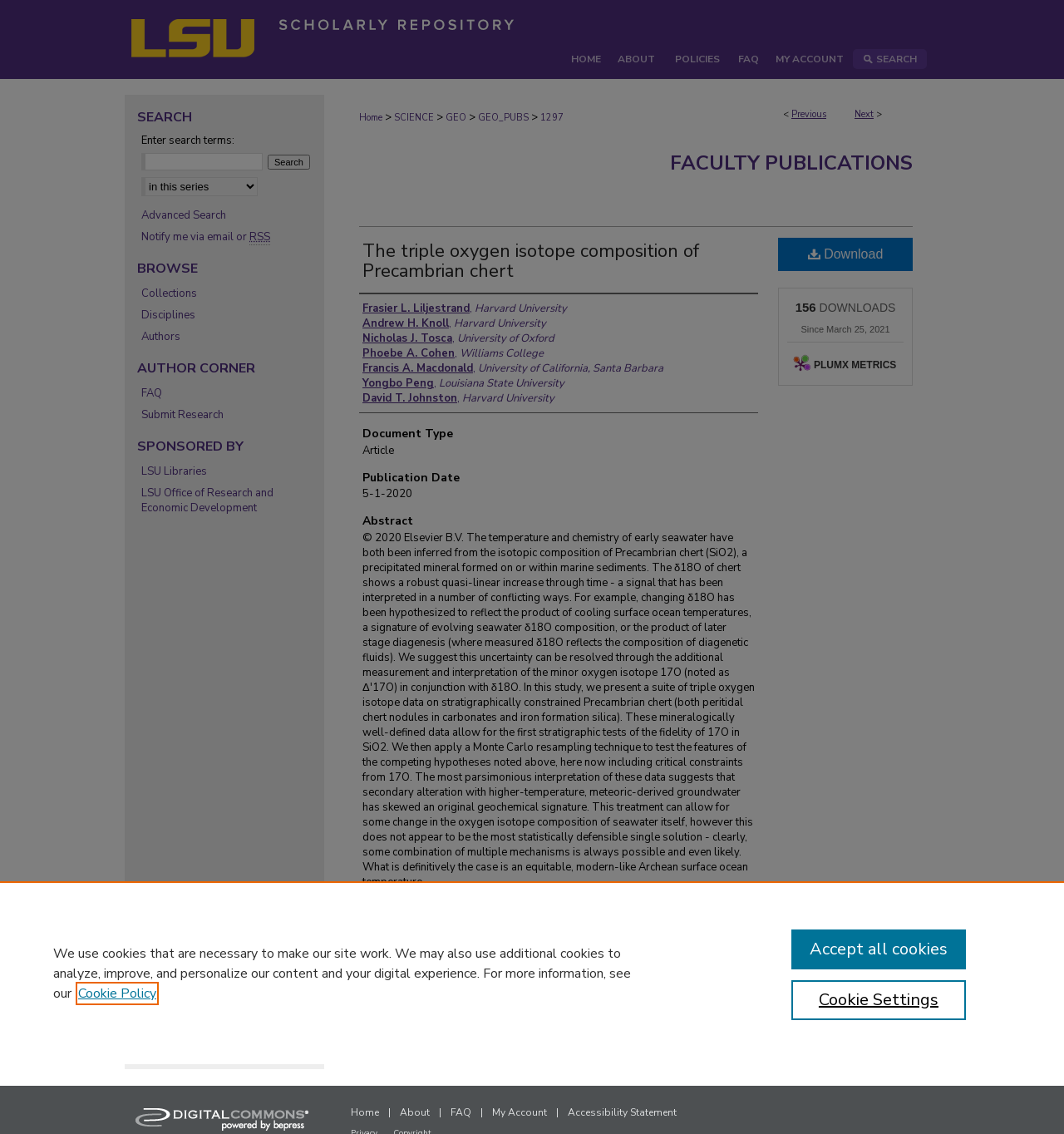Identify the bounding box coordinates of the clickable region required to complete the instruction: "Search for a term". The coordinates should be given as four float numbers within the range of 0 and 1, i.e., [left, top, right, bottom].

[0.133, 0.135, 0.247, 0.15]